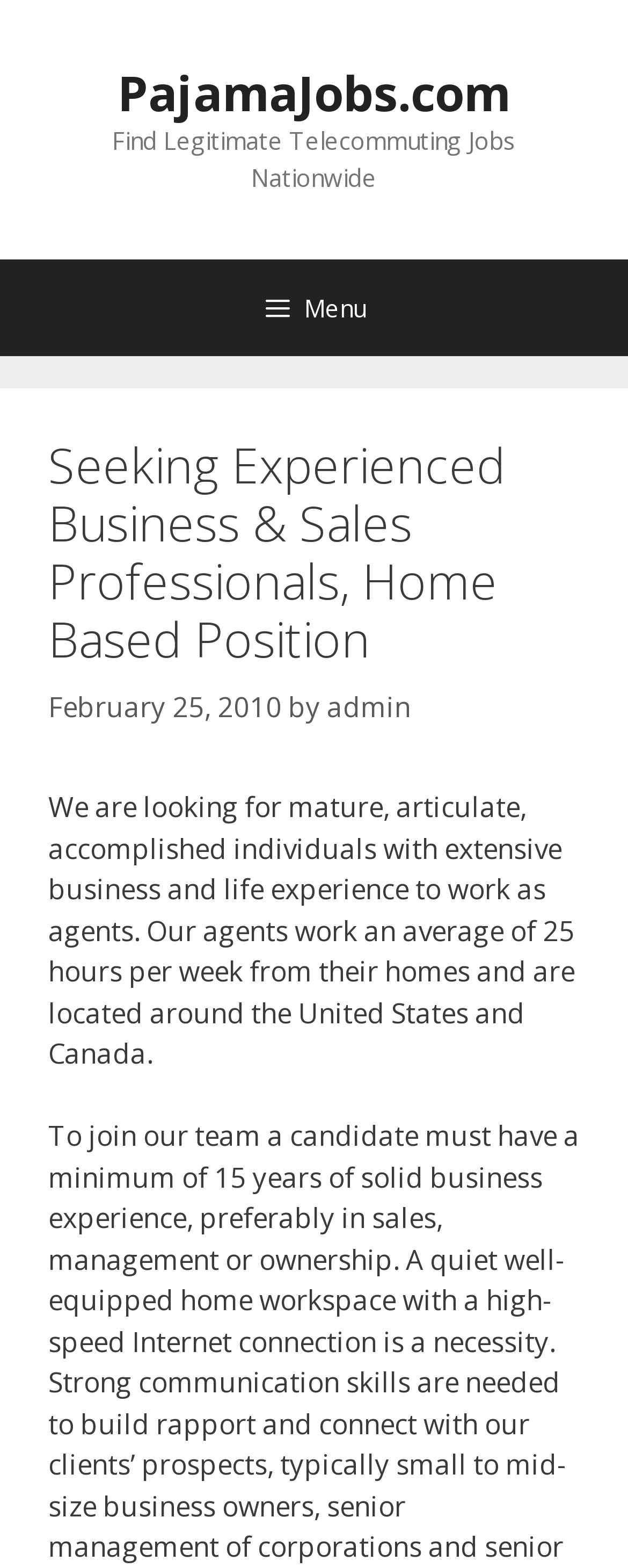What is the company name?
Please provide a comprehensive answer based on the contents of the image.

The company name can be found in the banner section at the top of the webpage, where it says 'PajamaJobs.com'.